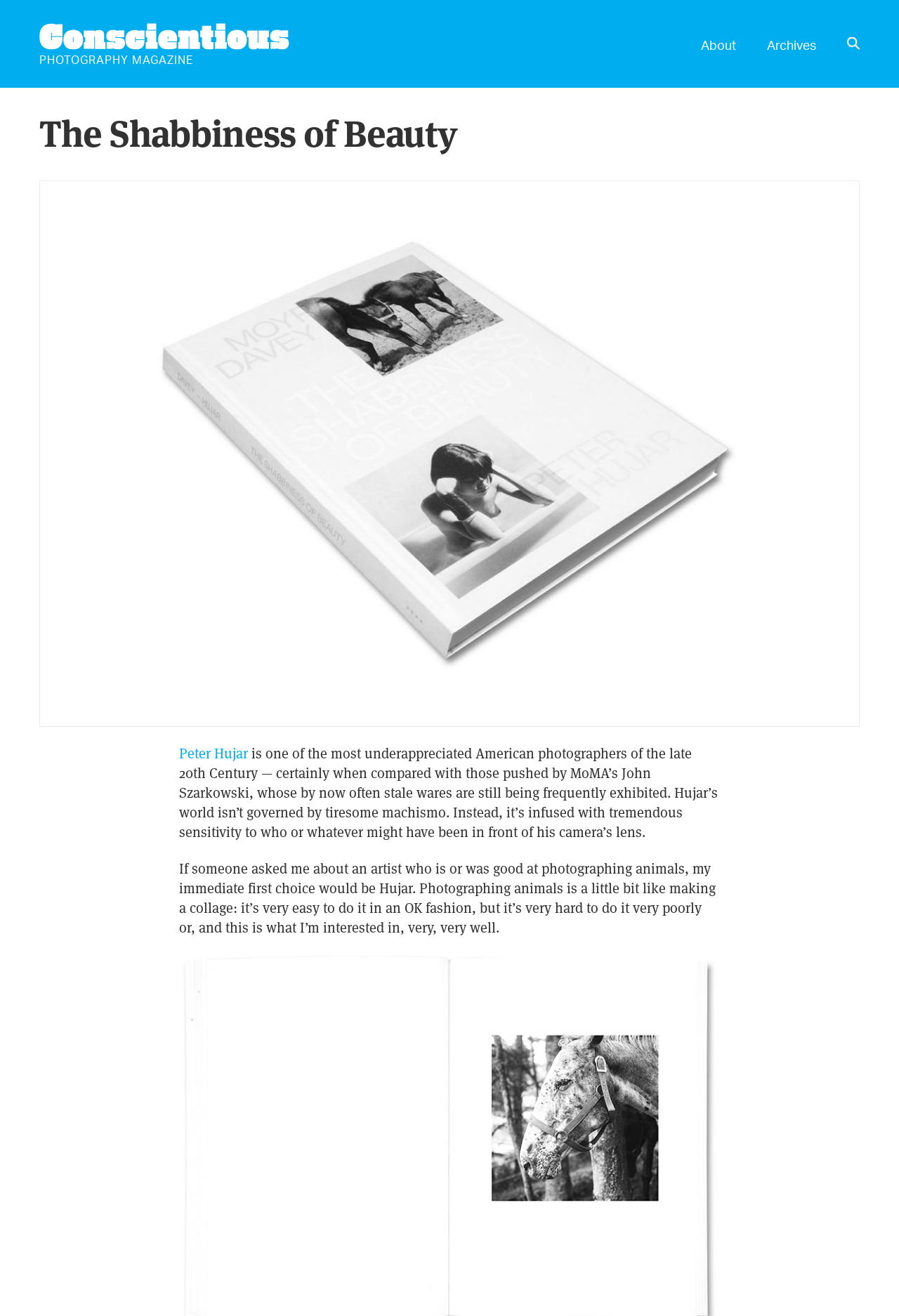How many links are in the primary navigation section?
Give a detailed response to the question by analyzing the screenshot.

I counted the links in the primary navigation section and found three links: 'CONSCIENTIOUS PHOTOGRAPHY MAGAZINE', 'About', and 'Archives'.